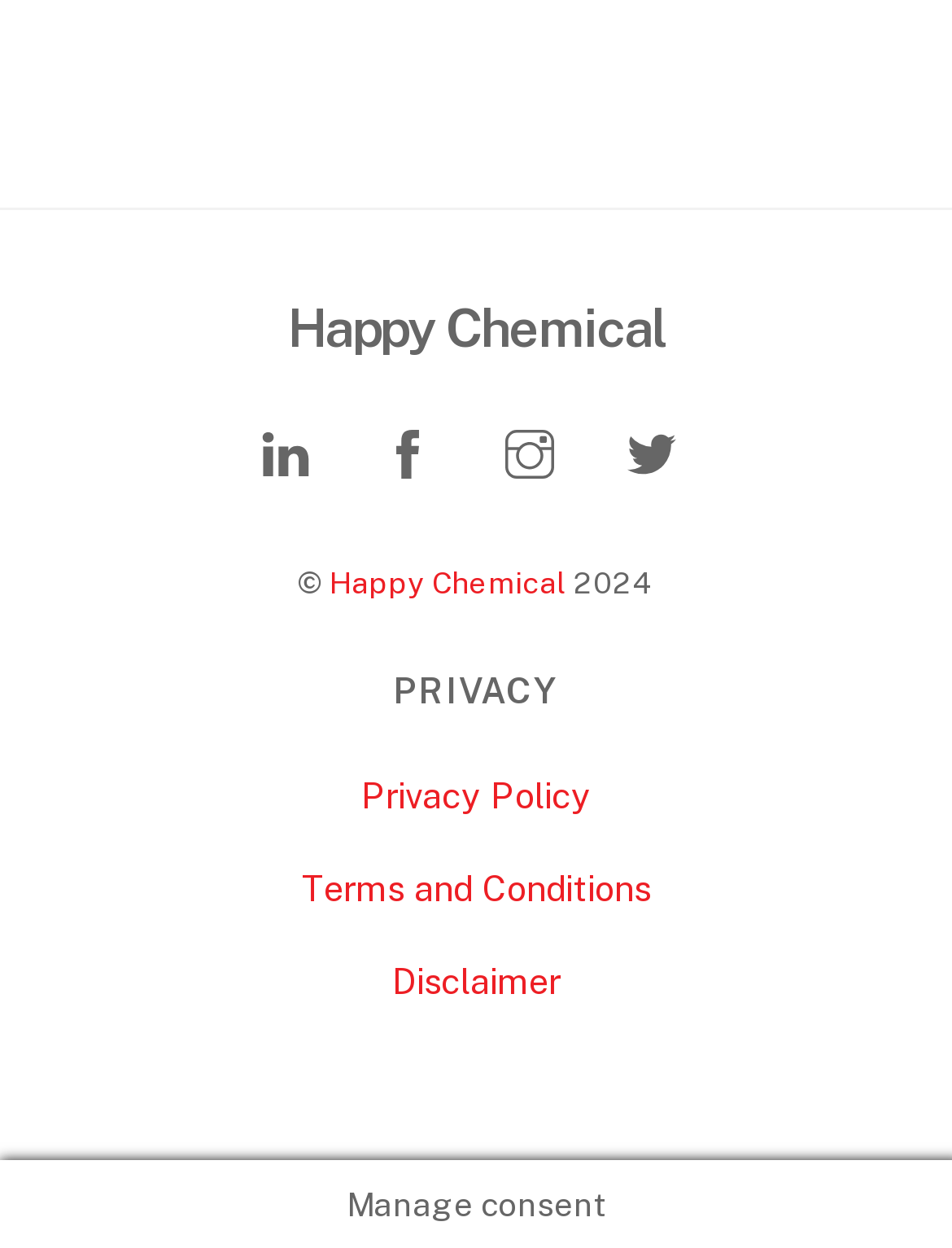What is the text next to the 'Happy Chemical' link?
From the image, provide a succinct answer in one word or a short phrase.

©